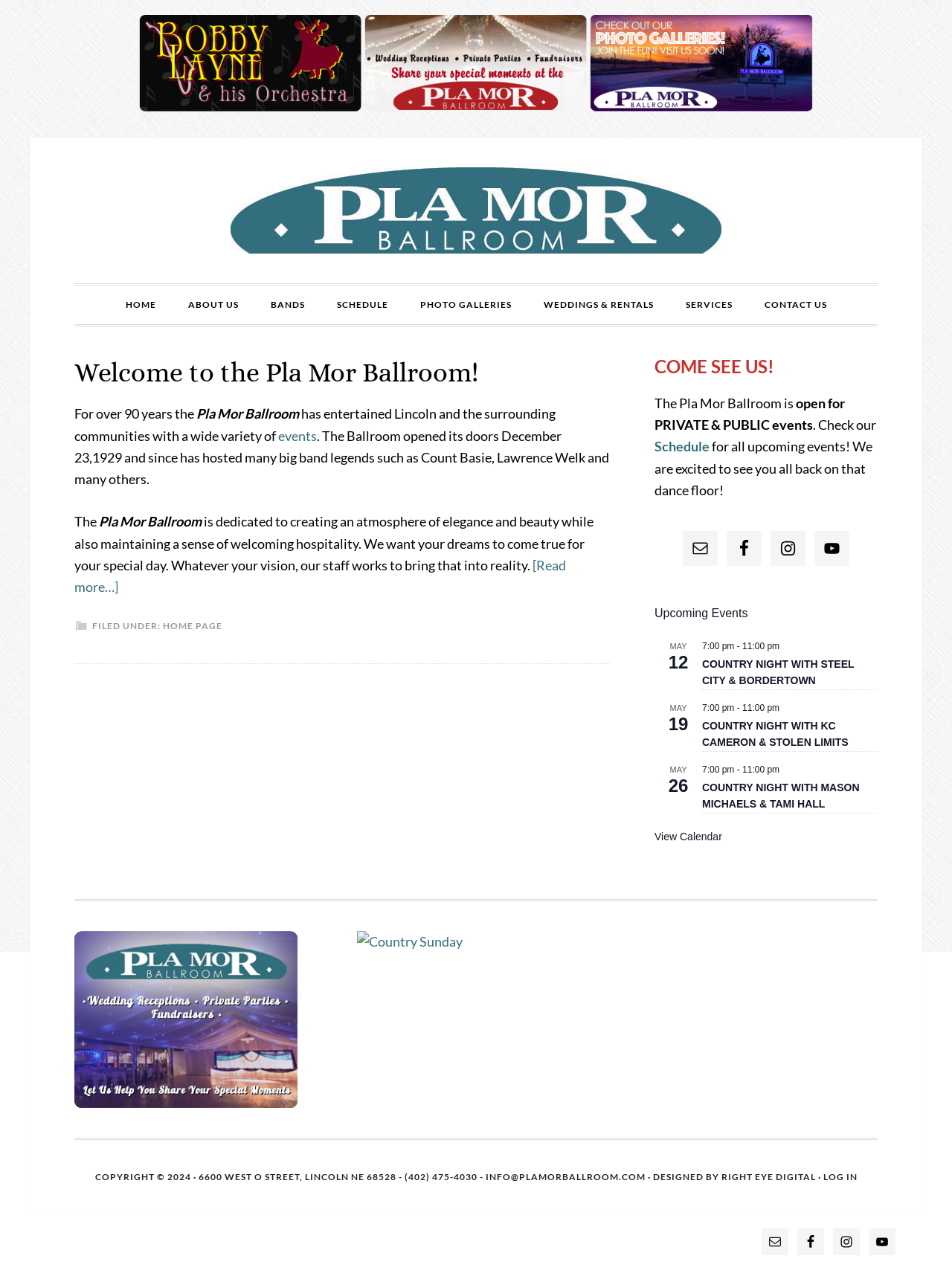Identify the bounding box coordinates of the element that should be clicked to fulfill this task: "Check the schedule". The coordinates should be provided as four float numbers between 0 and 1, i.e., [left, top, right, bottom].

[0.688, 0.343, 0.745, 0.356]